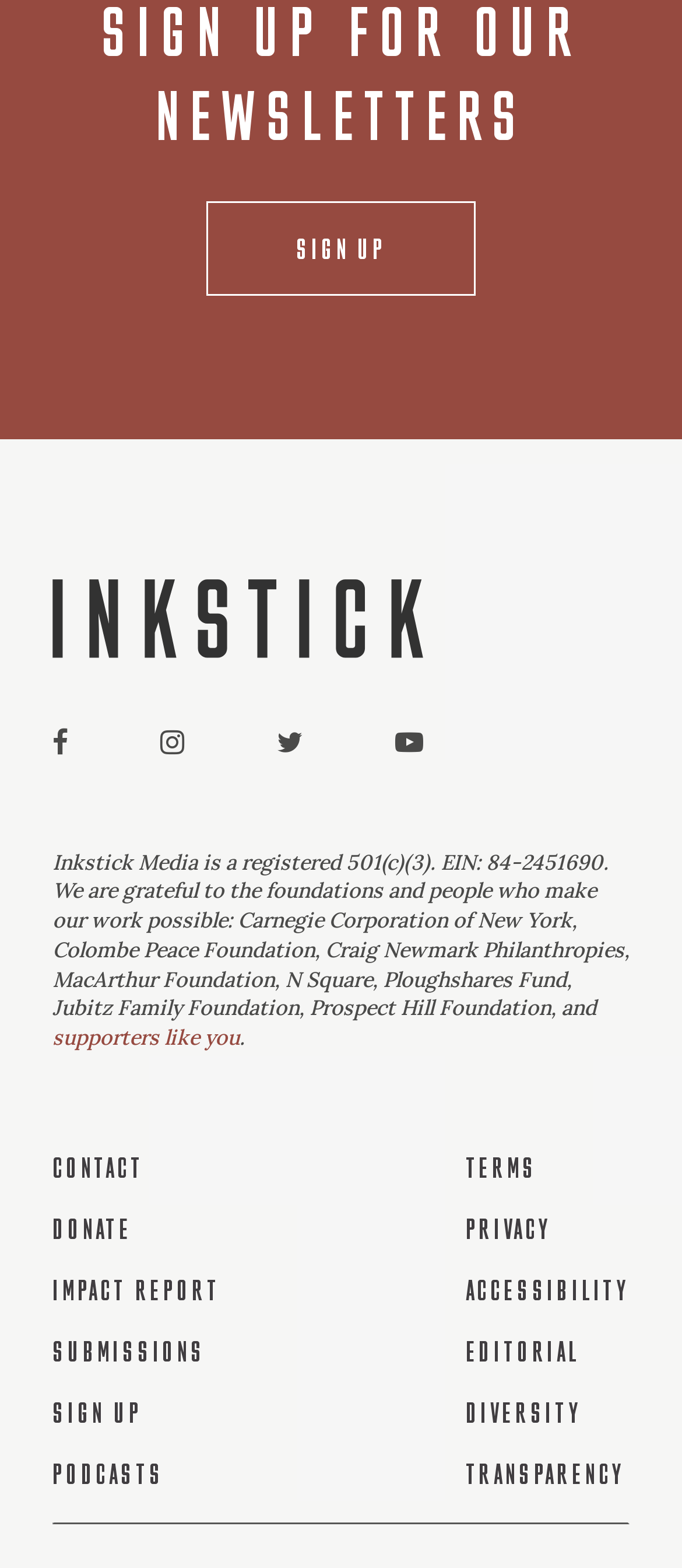Identify the coordinates of the bounding box for the element that must be clicked to accomplish the instruction: "Sign up".

[0.303, 0.128, 0.697, 0.189]